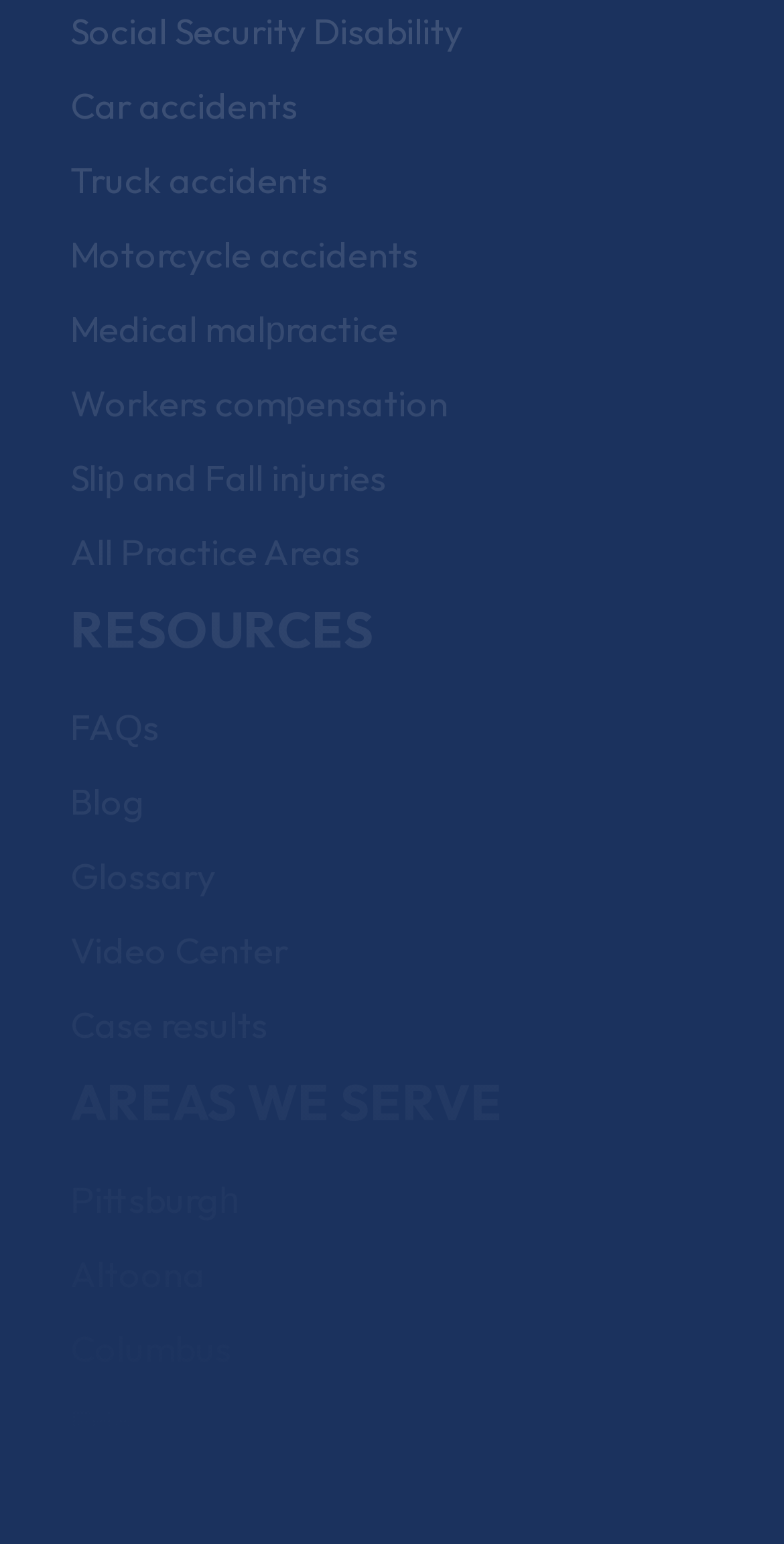Please locate the bounding box coordinates of the element's region that needs to be clicked to follow the instruction: "Read the blog". The bounding box coordinates should be provided as four float numbers between 0 and 1, i.e., [left, top, right, bottom].

[0.09, 0.504, 0.185, 0.534]